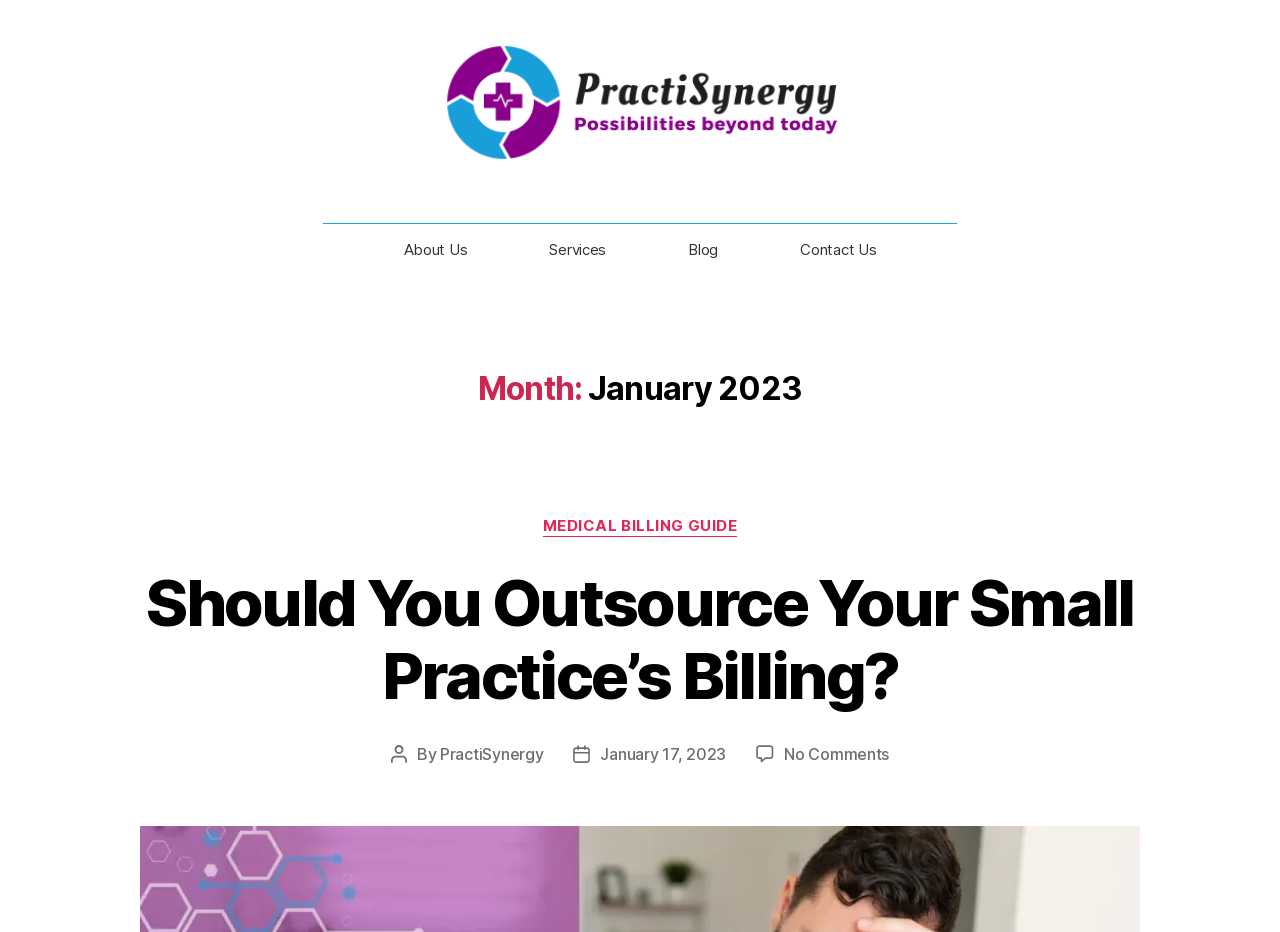How many comments are there on the article?
Give a detailed explanation using the information visible in the image.

I found the answer by looking at the article's content, specifically the section with the heading 'Should You Outsource Your Small Practice’s Billing?'. There, I saw the text 'No Comments on Should You Outsource Your Small Practice’s Billing?' which indicates that there are no comments on the article.